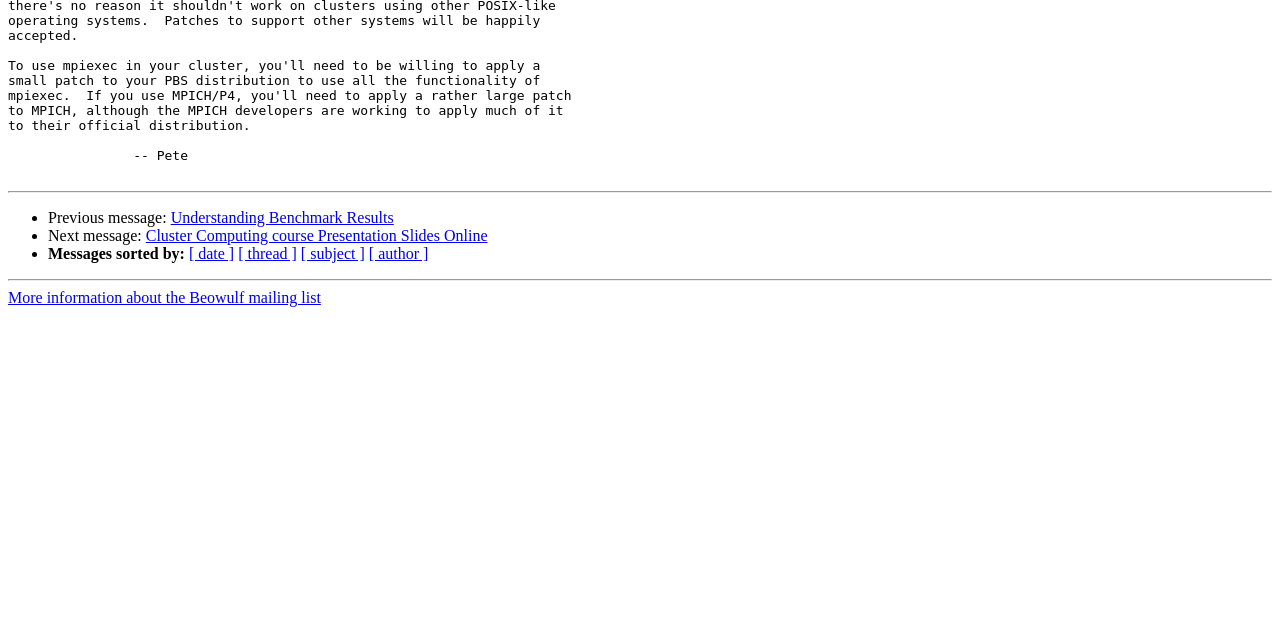Given the description "[ date ]", provide the bounding box coordinates of the corresponding UI element.

[0.148, 0.383, 0.183, 0.41]